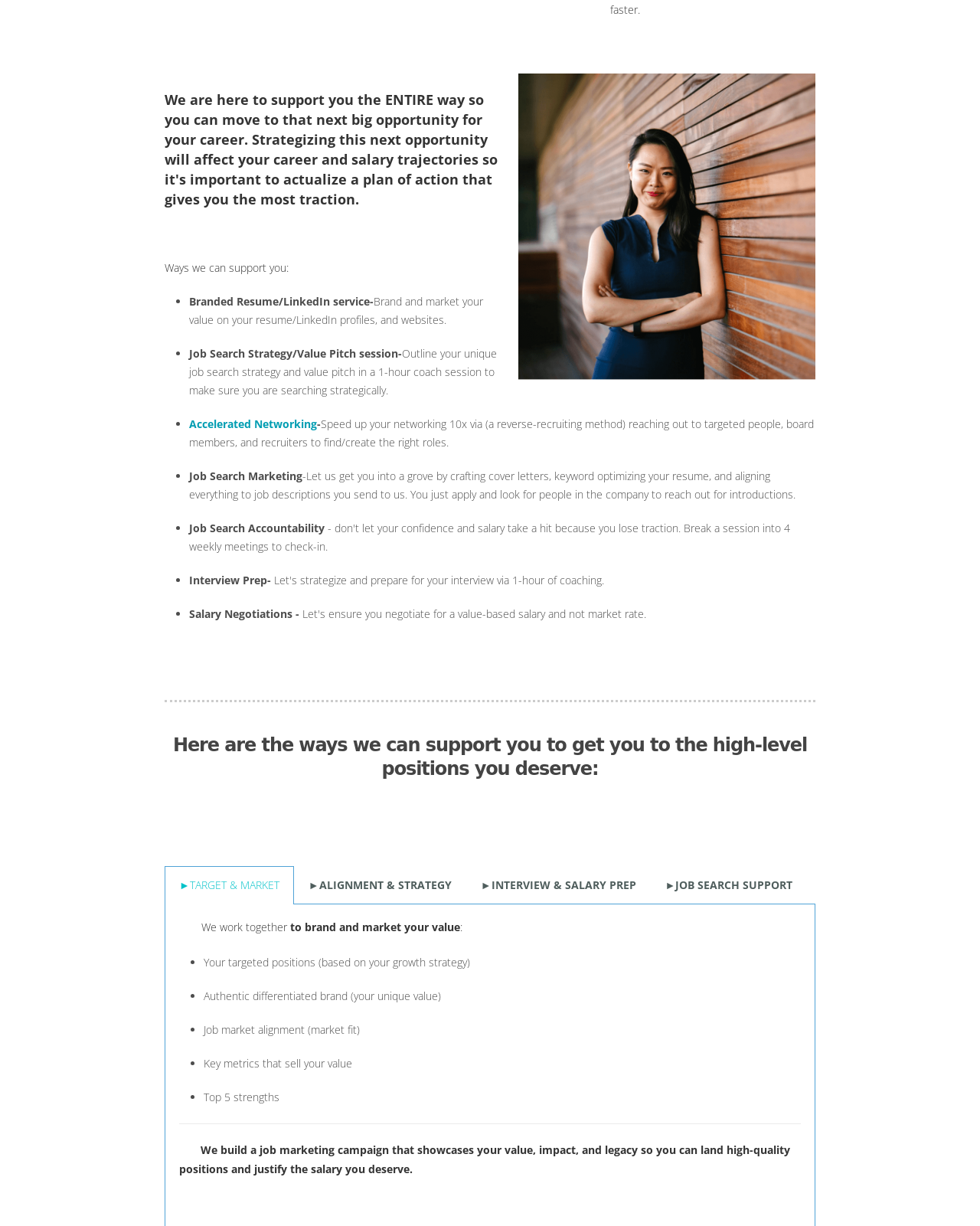What is the role of the coach in the job search strategy session?
Based on the image, answer the question with a single word or brief phrase.

To outline unique job search strategy